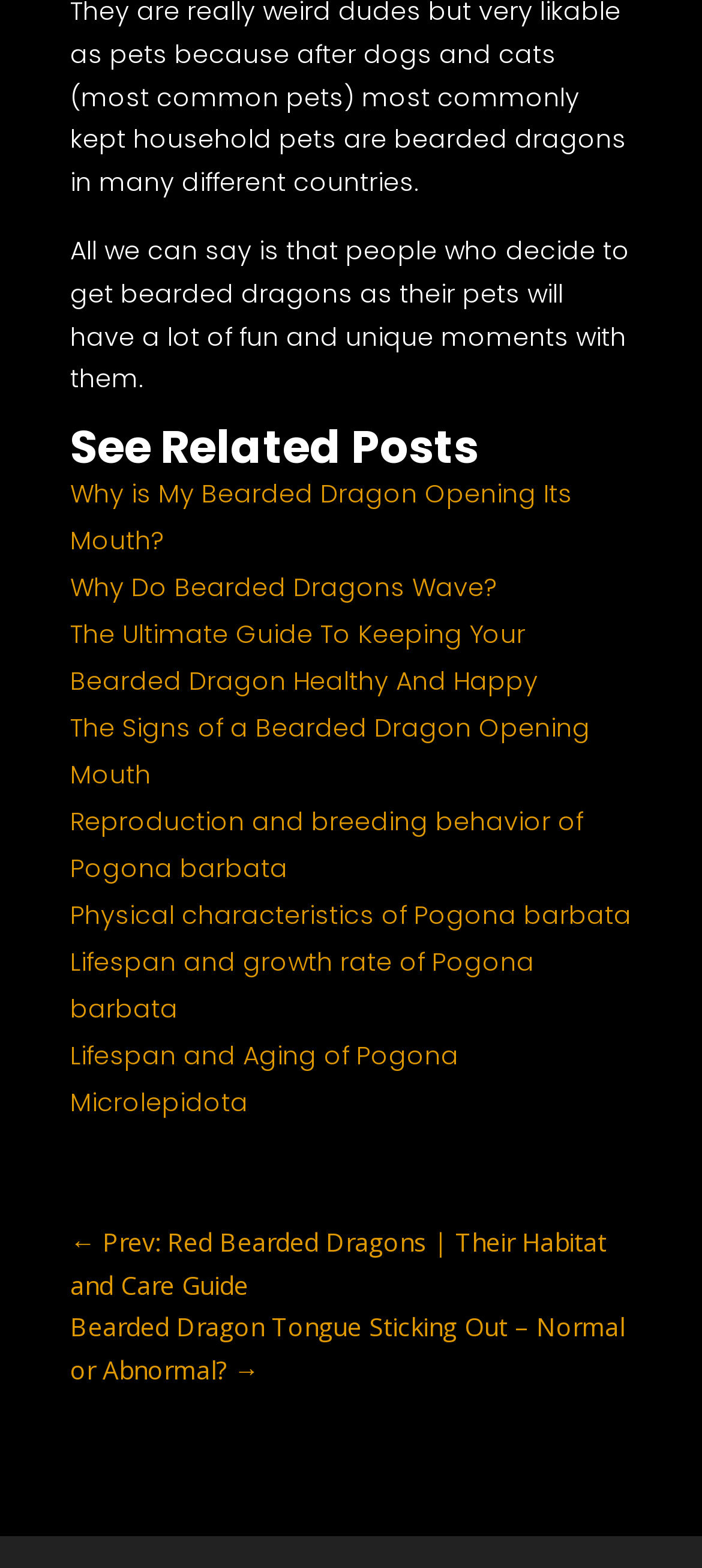Please identify the bounding box coordinates of the clickable region that I should interact with to perform the following instruction: "Explore the reproduction and breeding behavior of Pogona barbata". The coordinates should be expressed as four float numbers between 0 and 1, i.e., [left, top, right, bottom].

[0.1, 0.512, 0.831, 0.565]